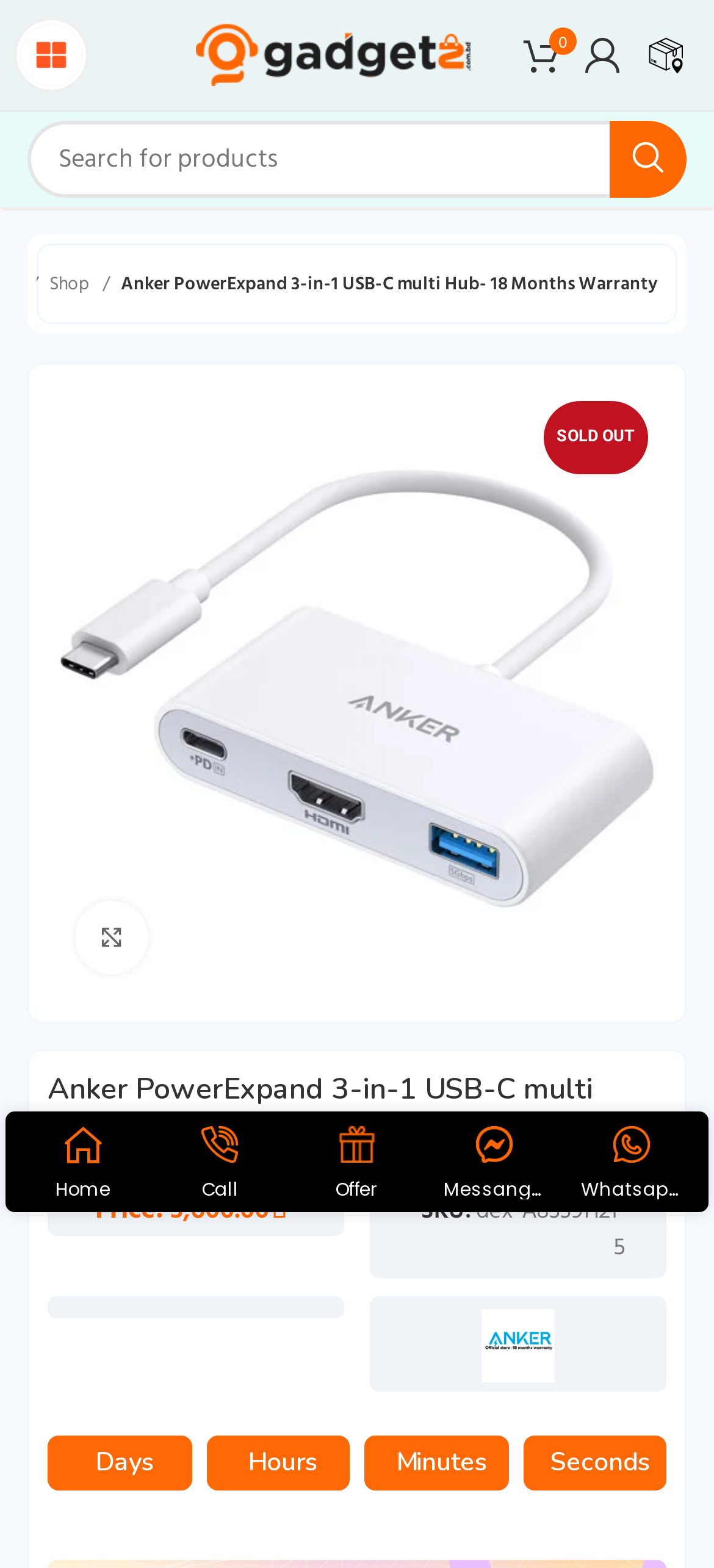Identify the coordinates of the bounding box for the element that must be clicked to accomplish the instruction: "Track Order".

[0.905, 0.022, 0.962, 0.047]